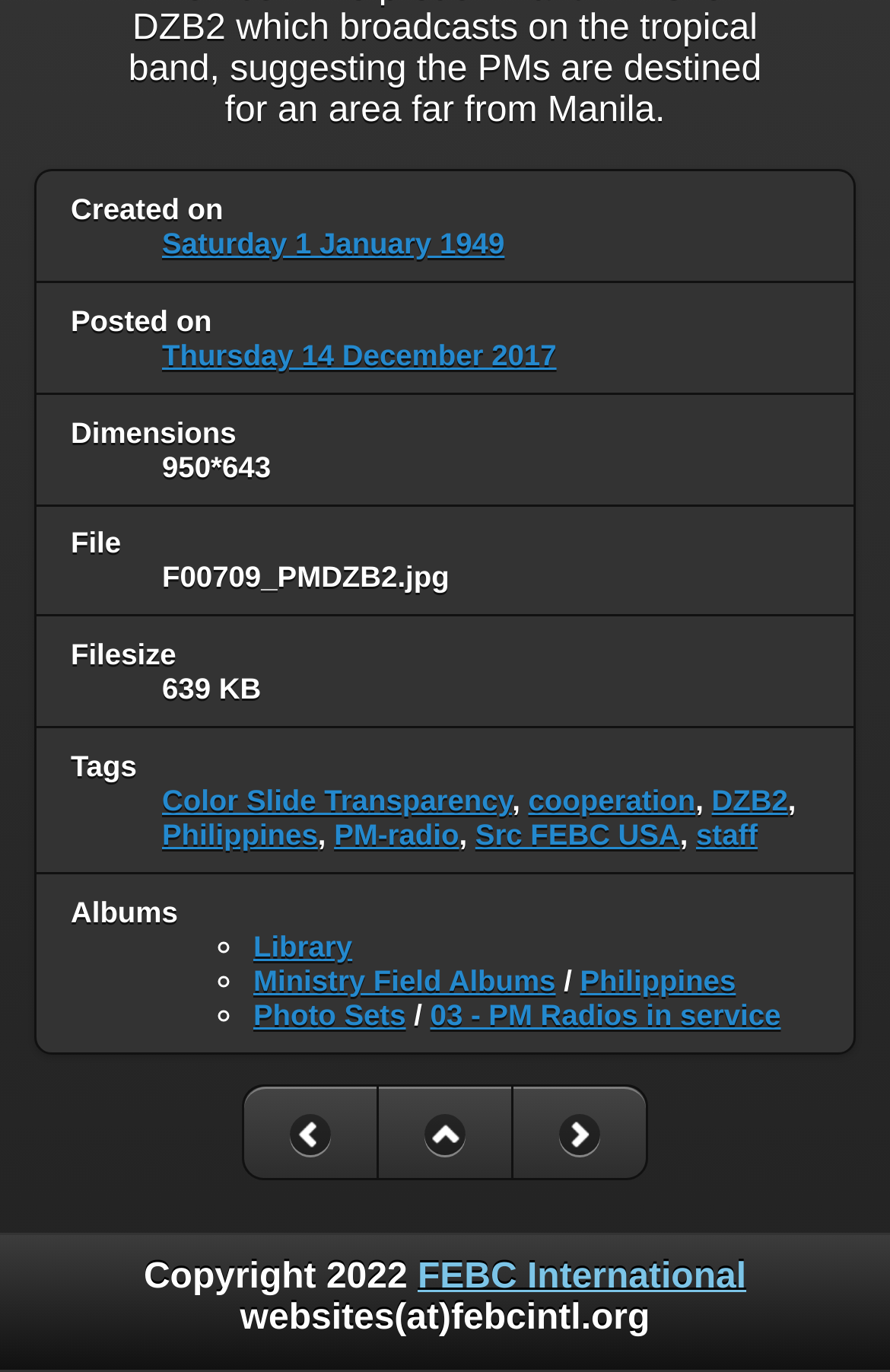Locate the bounding box coordinates of the area that needs to be clicked to fulfill the following instruction: "View image tags". The coordinates should be in the format of four float numbers between 0 and 1, namely [left, top, right, bottom].

[0.182, 0.571, 0.921, 0.621]